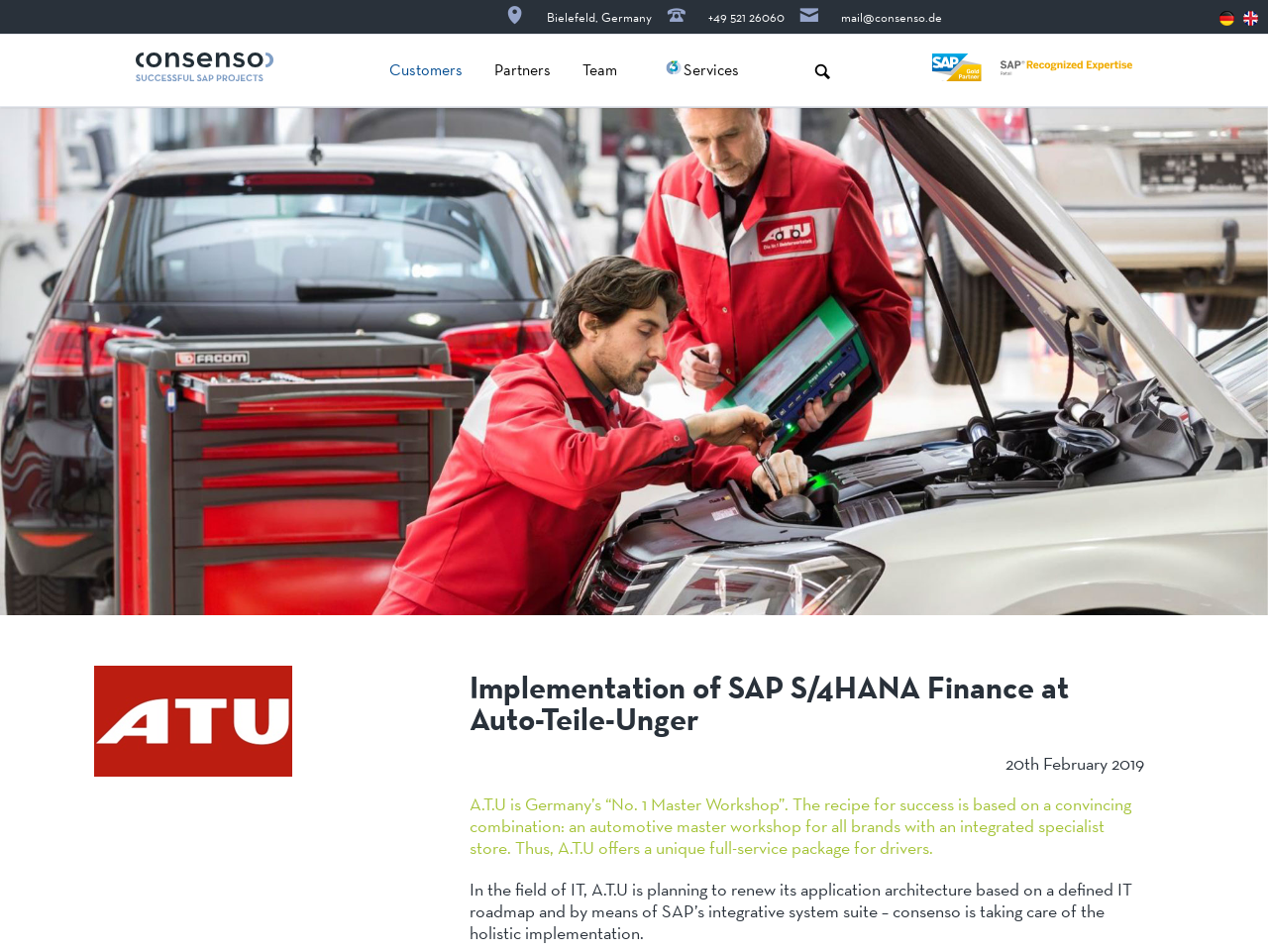What is the date of the project story?
Please look at the screenshot and answer using one word or phrase.

20th February 2019